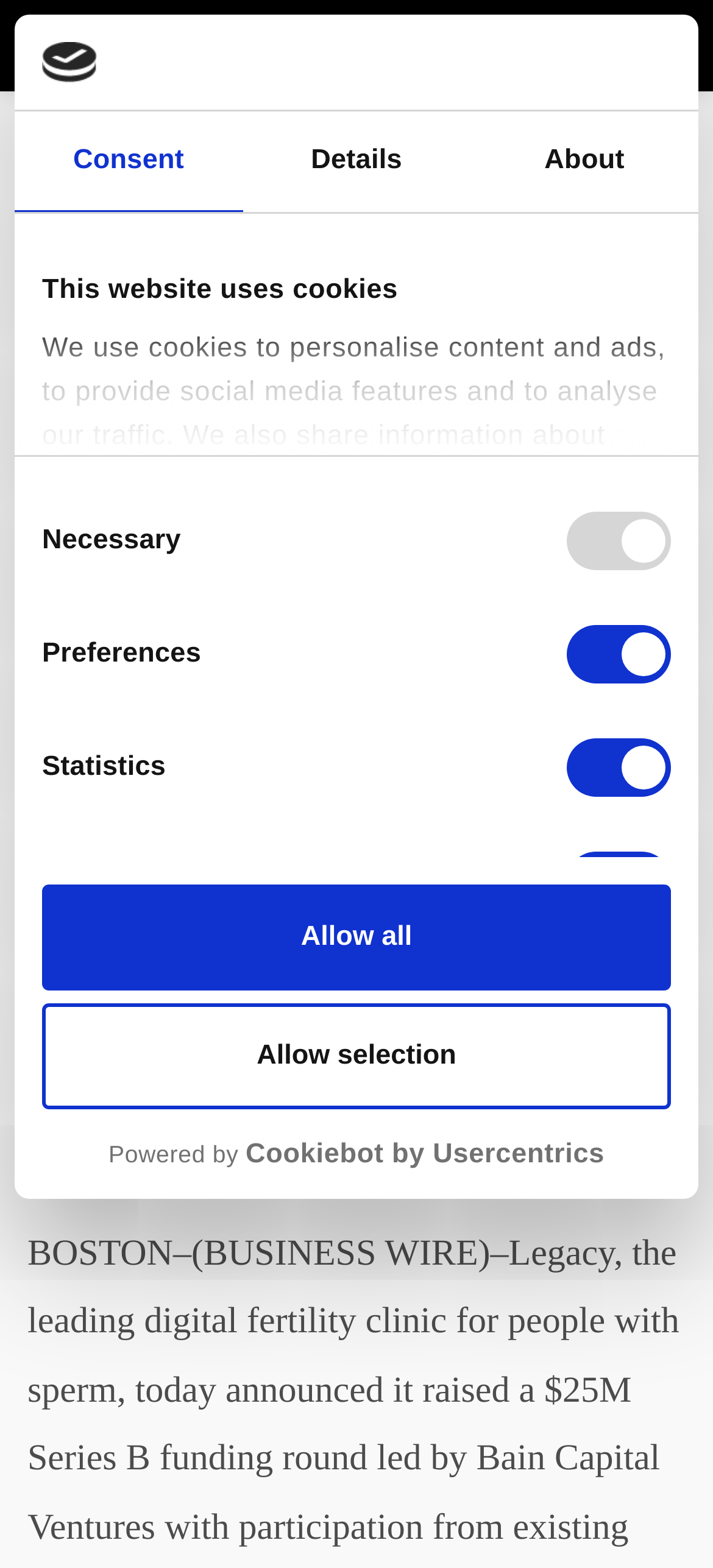Give the bounding box coordinates for this UI element: "Details". The coordinates should be four float numbers between 0 and 1, arranged as [left, top, right, bottom].

[0.34, 0.072, 0.66, 0.136]